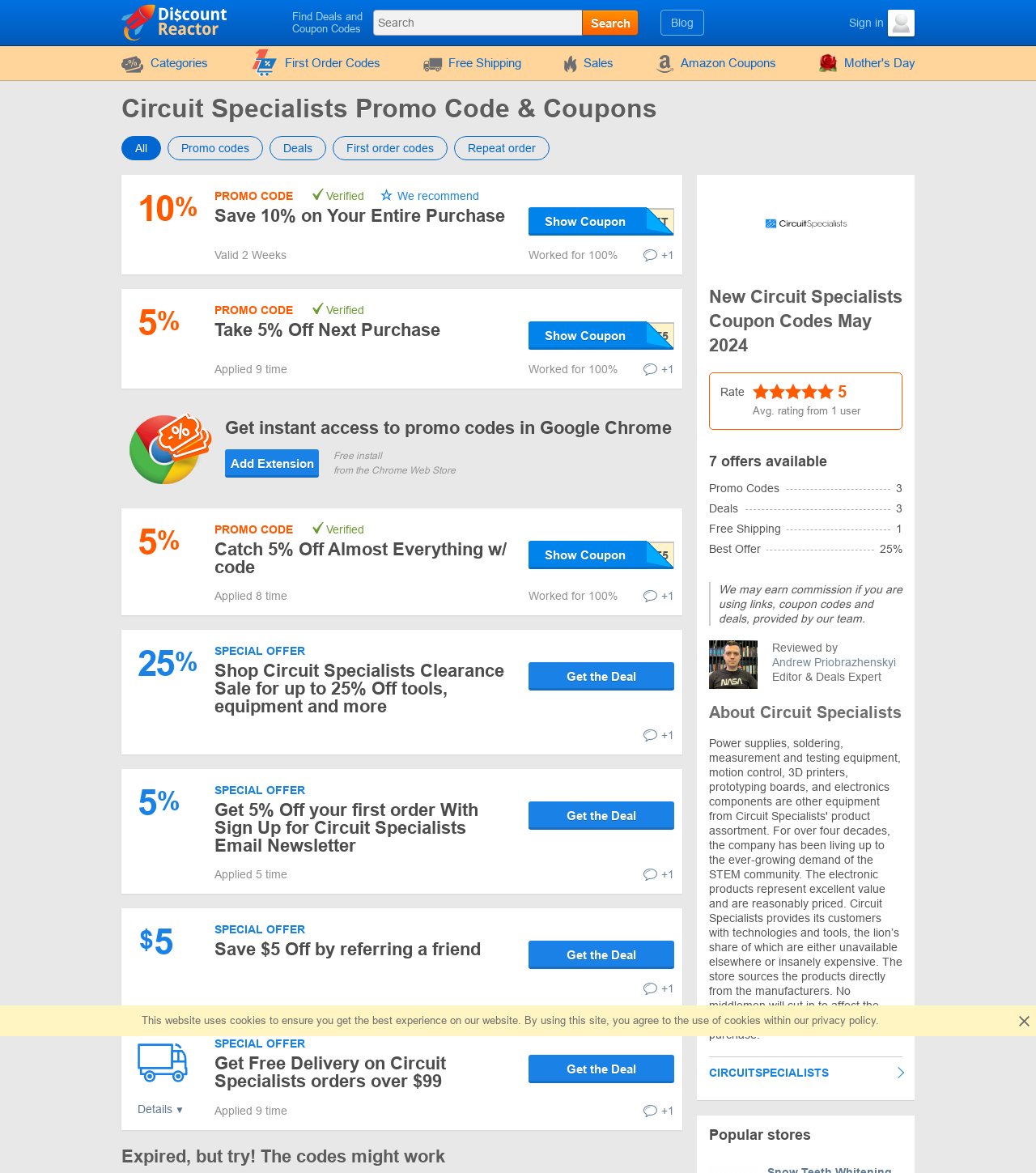Find the bounding box coordinates of the area to click in order to follow the instruction: "Shop Circuit Specialists Clearance Sale for up to 25% Off tools, equipment and more".

[0.207, 0.563, 0.487, 0.611]